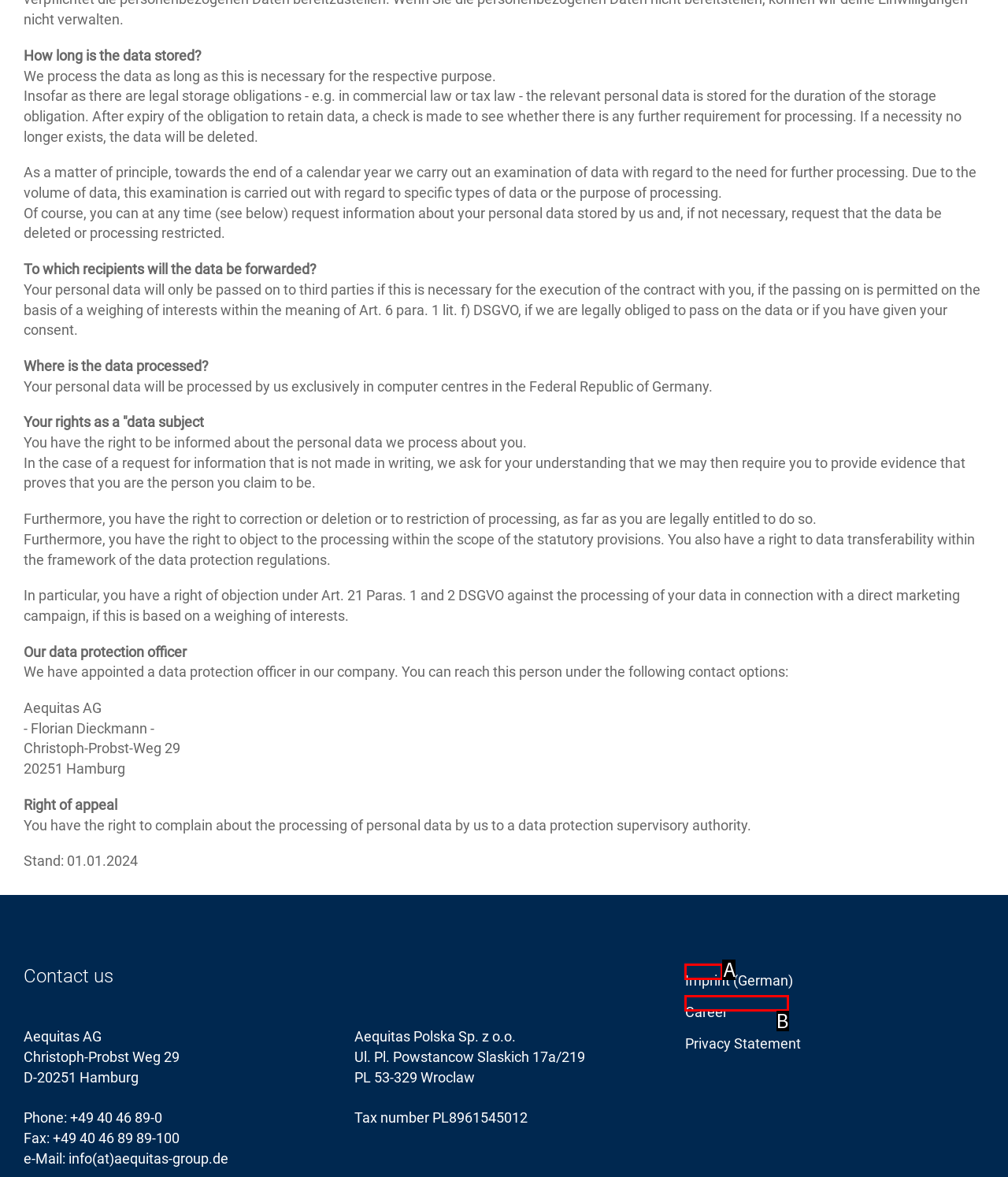Which option best describes: Career
Respond with the letter of the appropriate choice.

A